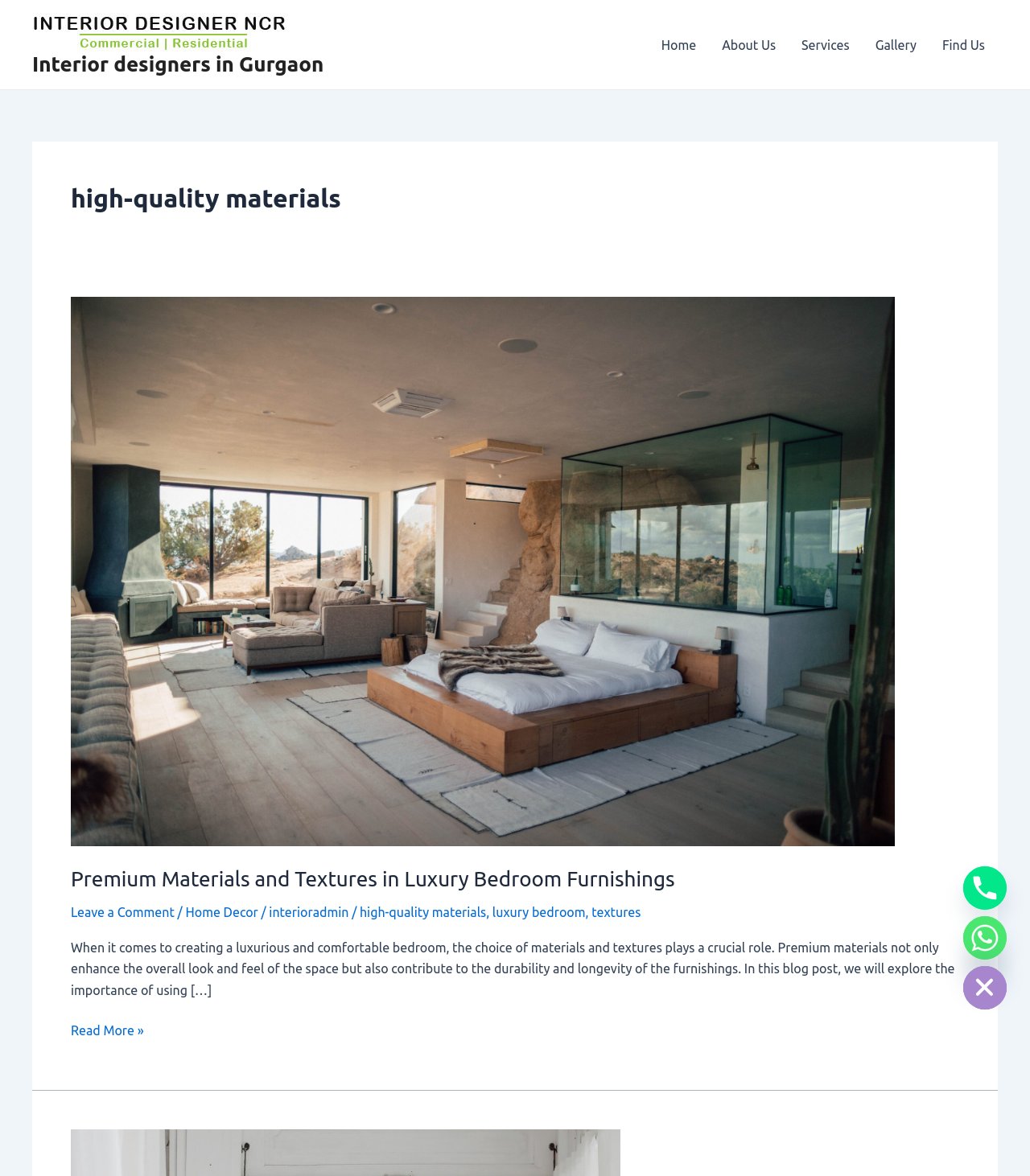Please identify the bounding box coordinates of the element that needs to be clicked to perform the following instruction: "Call the phone number".

[0.935, 0.737, 0.977, 0.774]